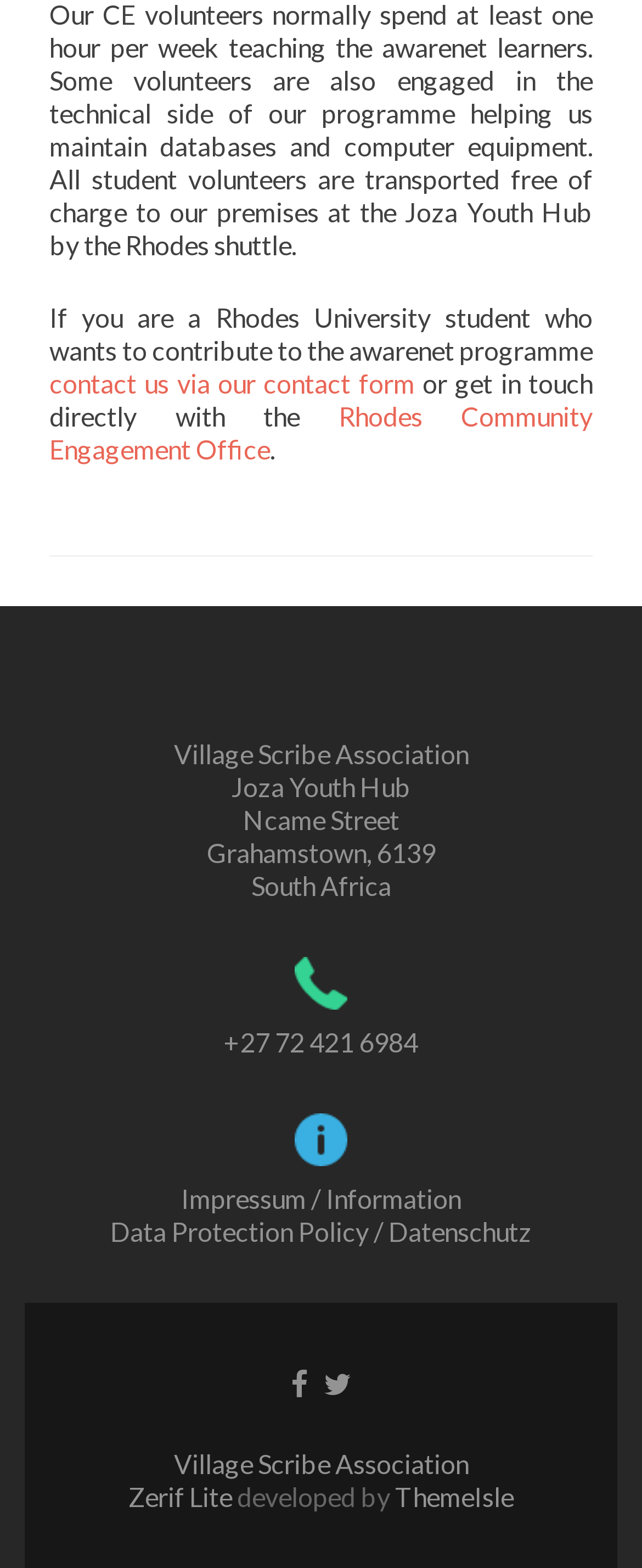Provide a short answer to the following question with just one word or phrase: What is the address of the Joza Youth Hub?

Ncame Street, Grahamstown, 6139, South Africa